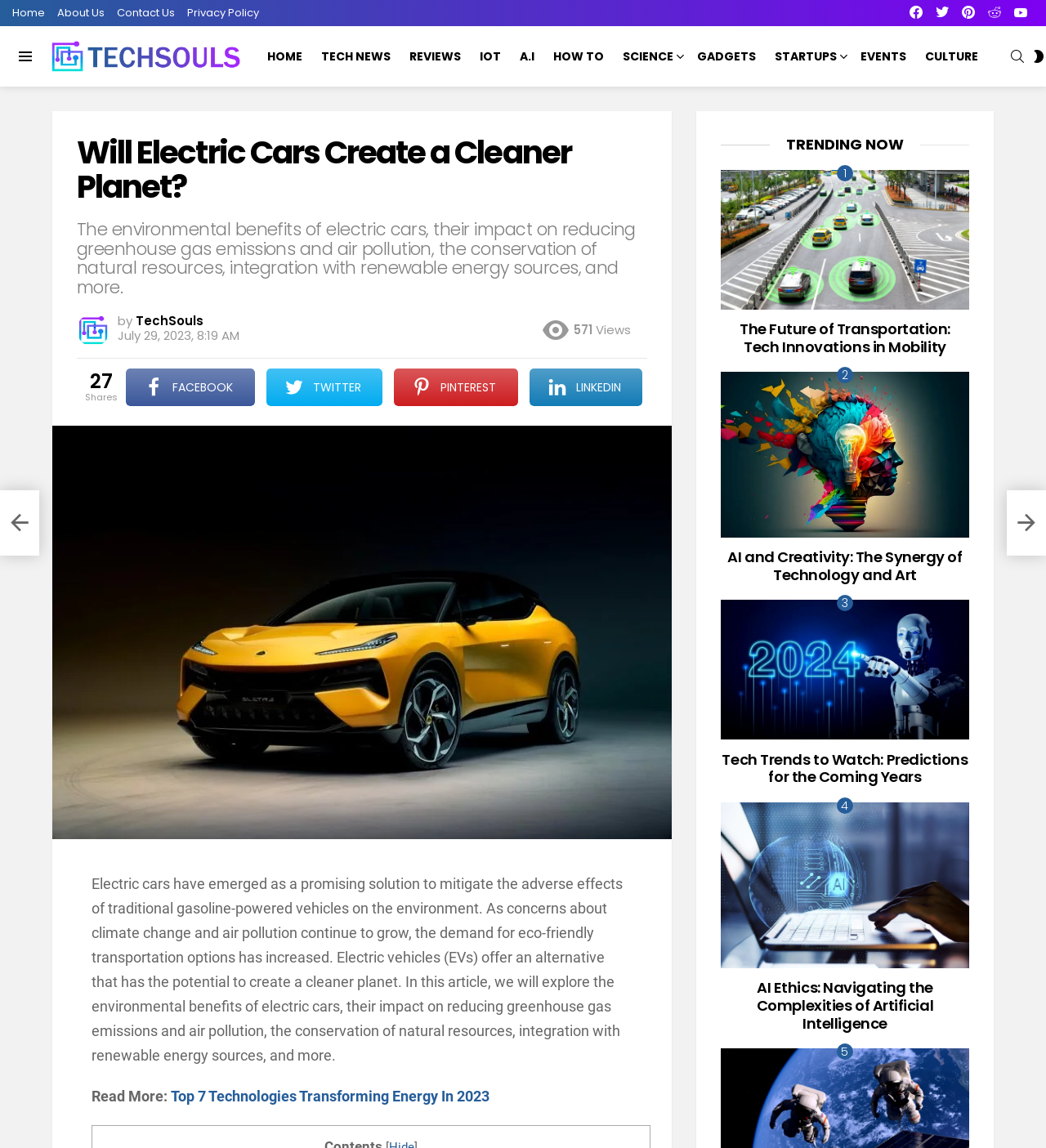Provide the bounding box coordinates for the area that should be clicked to complete the instruction: "Click on the Home link".

[0.012, 0.0, 0.043, 0.023]